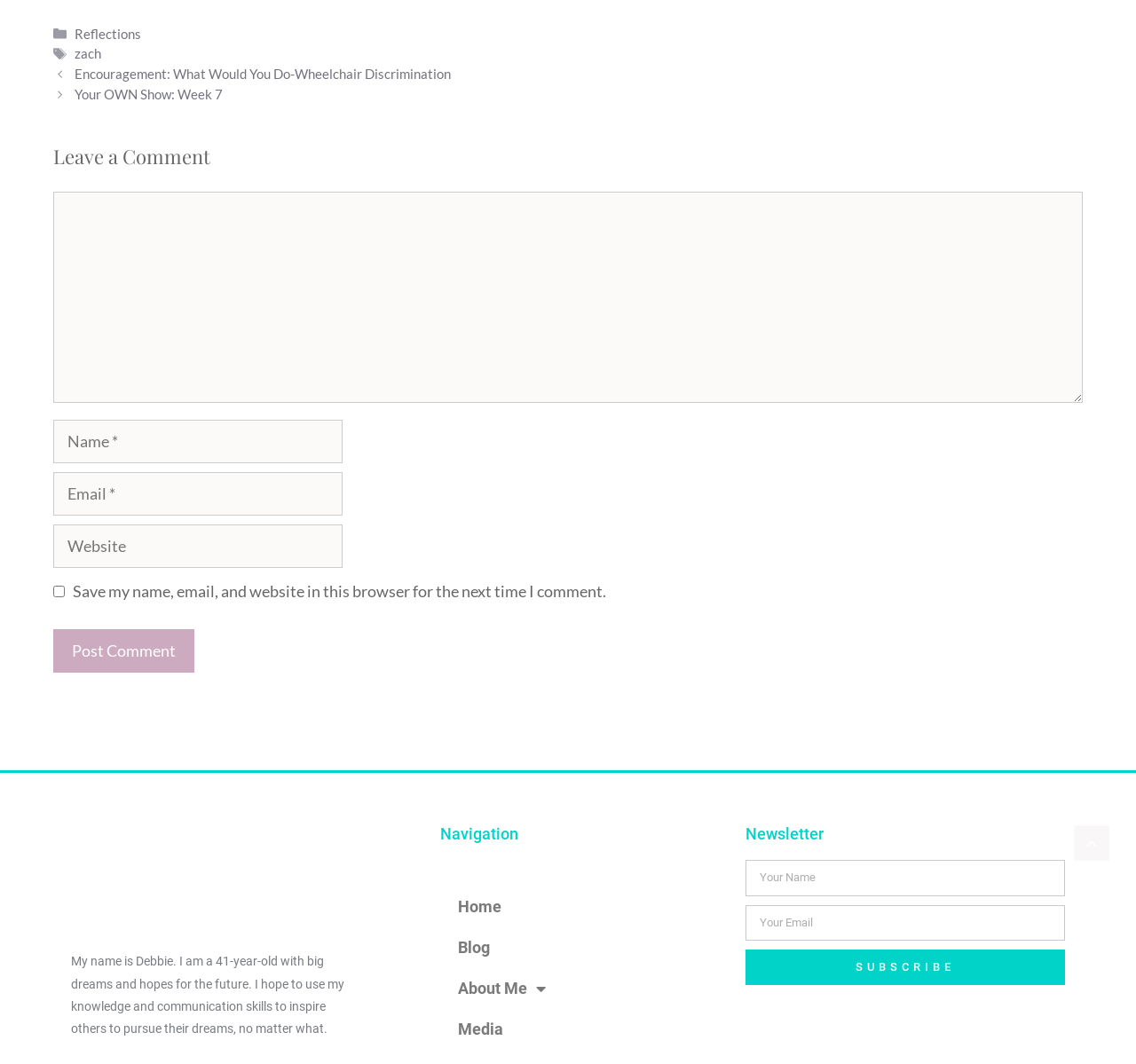Kindly determine the bounding box coordinates for the area that needs to be clicked to execute this instruction: "Leave a comment".

[0.047, 0.132, 0.953, 0.163]